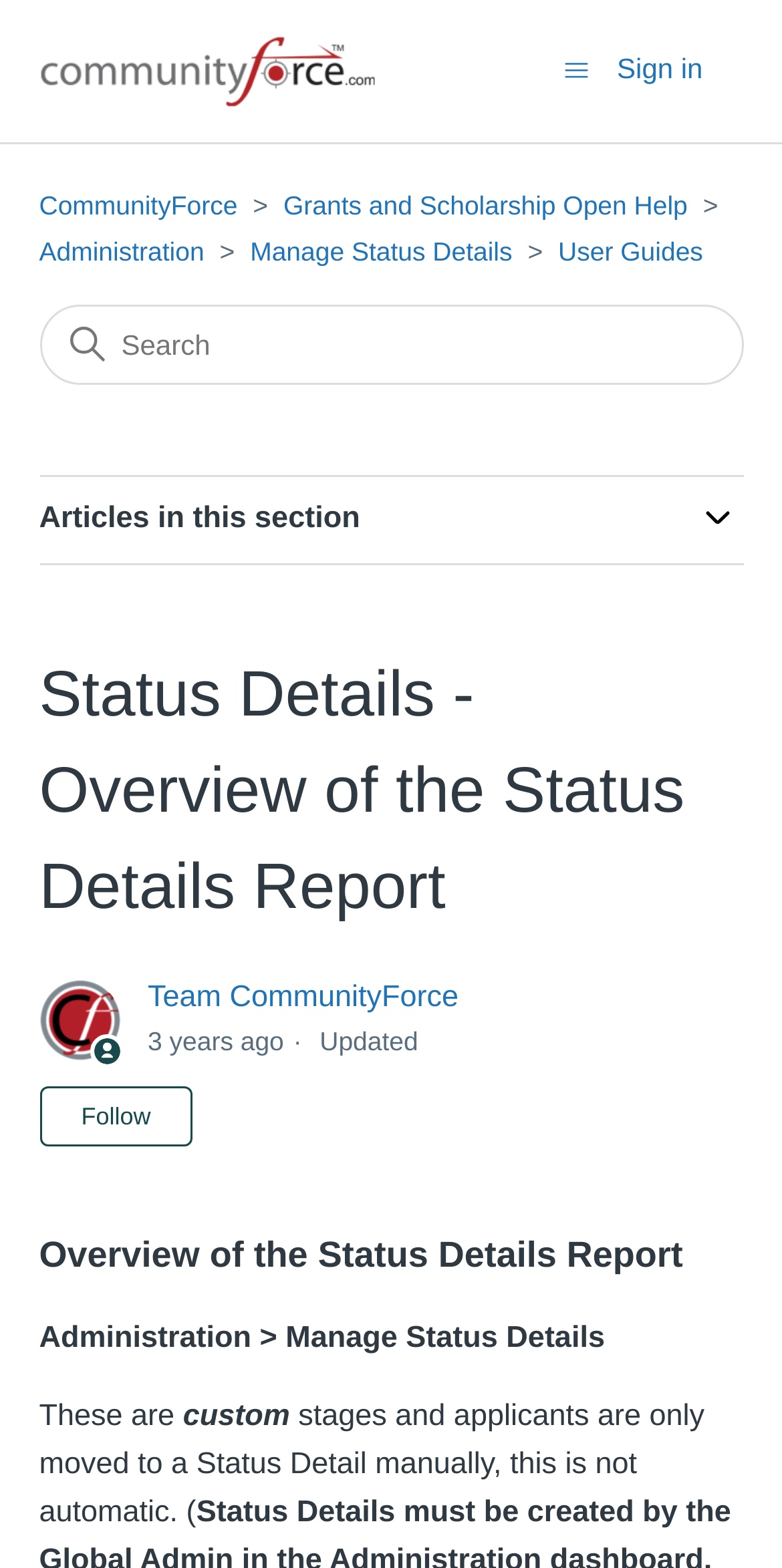Create an elaborate caption that covers all aspects of the webpage.

The webpage is a help center article titled "Status Details - Overview of the Status Details Report" within the CommunityForce platform. At the top left, there is a link to the CommunityForce Help Center home page, accompanied by an image. Next to it, there is a toggle navigation menu button. On the top right, there is a sign-in button.

Below the top navigation, there is a horizontal list of menu items, including links to CommunityForce, Grants and Scholarship Open Help, Administration, Manage Status Details, and User Guides. Each list item has a corresponding link.

On the left side, there is a search bar with a searchbox labeled "Search". Below the search bar, there is a section titled "Articles in this section" with a button to expand or collapse the section.

The main content area has a header with the title "Status Details - Overview of the Status Details Report". Below the header, there is an image, a link to "Team CommunityForce", and a timestamp indicating when the article was updated. There is also a button to follow the article, which is not currently pressed.

The main content of the article is divided into paragraphs. The first paragraph has the title "Overview of the Status Details Report" and describes the purpose of the report. The second paragraph explains that the report is not automatic and requires manual updates. There are several short paragraphs and sentences throughout the article, each describing a specific aspect of the Status Details Report.

Throughout the article, there are several images and icons, including a small image next to the "Articles in this section" button and an image within the main content area.